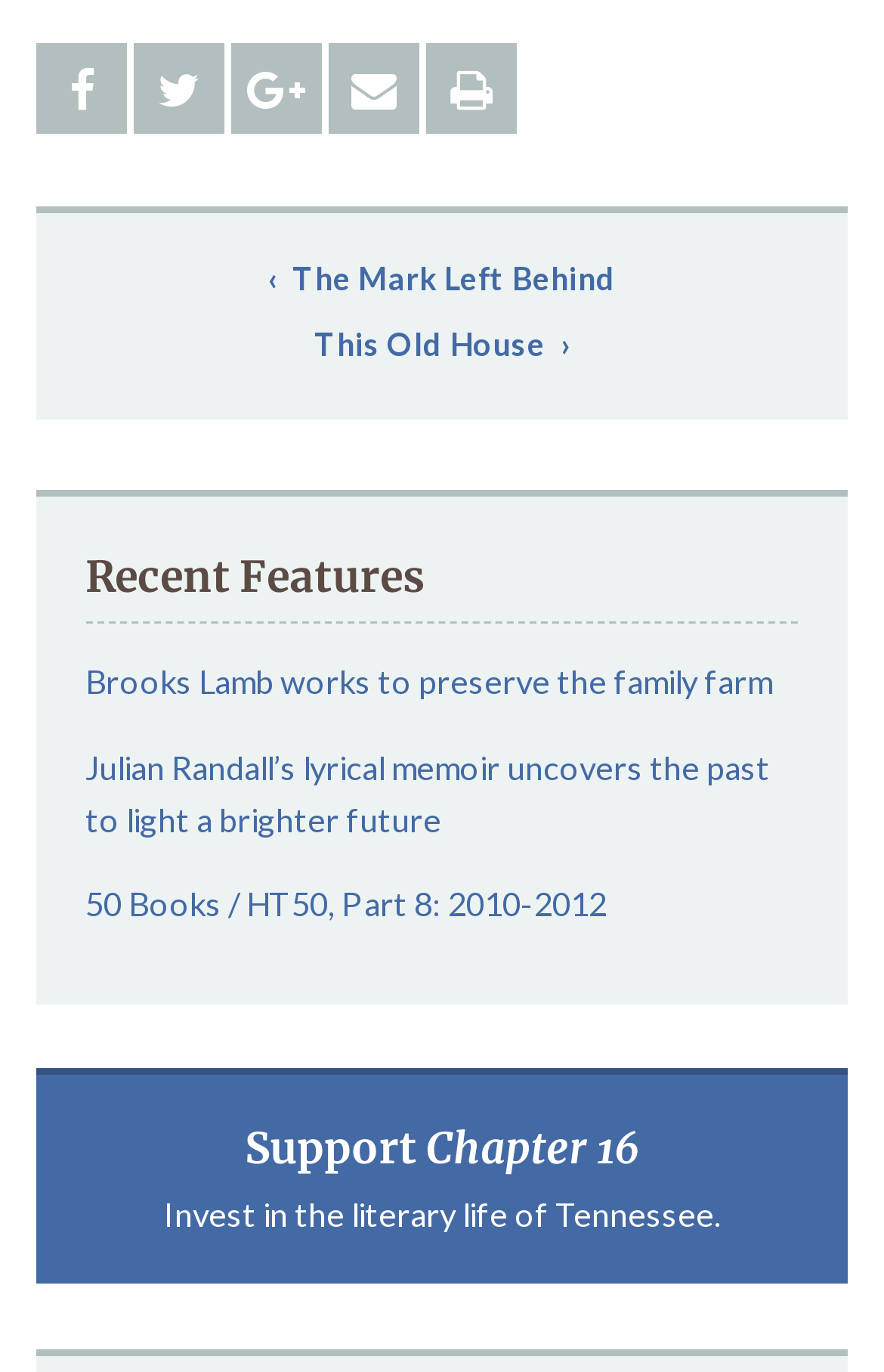How many links are there in the post navigation section?
Based on the screenshot, respond with a single word or phrase.

2